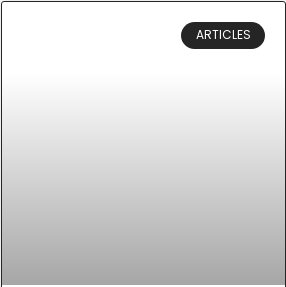Answer the question in one word or a short phrase:
What format is the 'ARTICLES' section presented in?

Button format